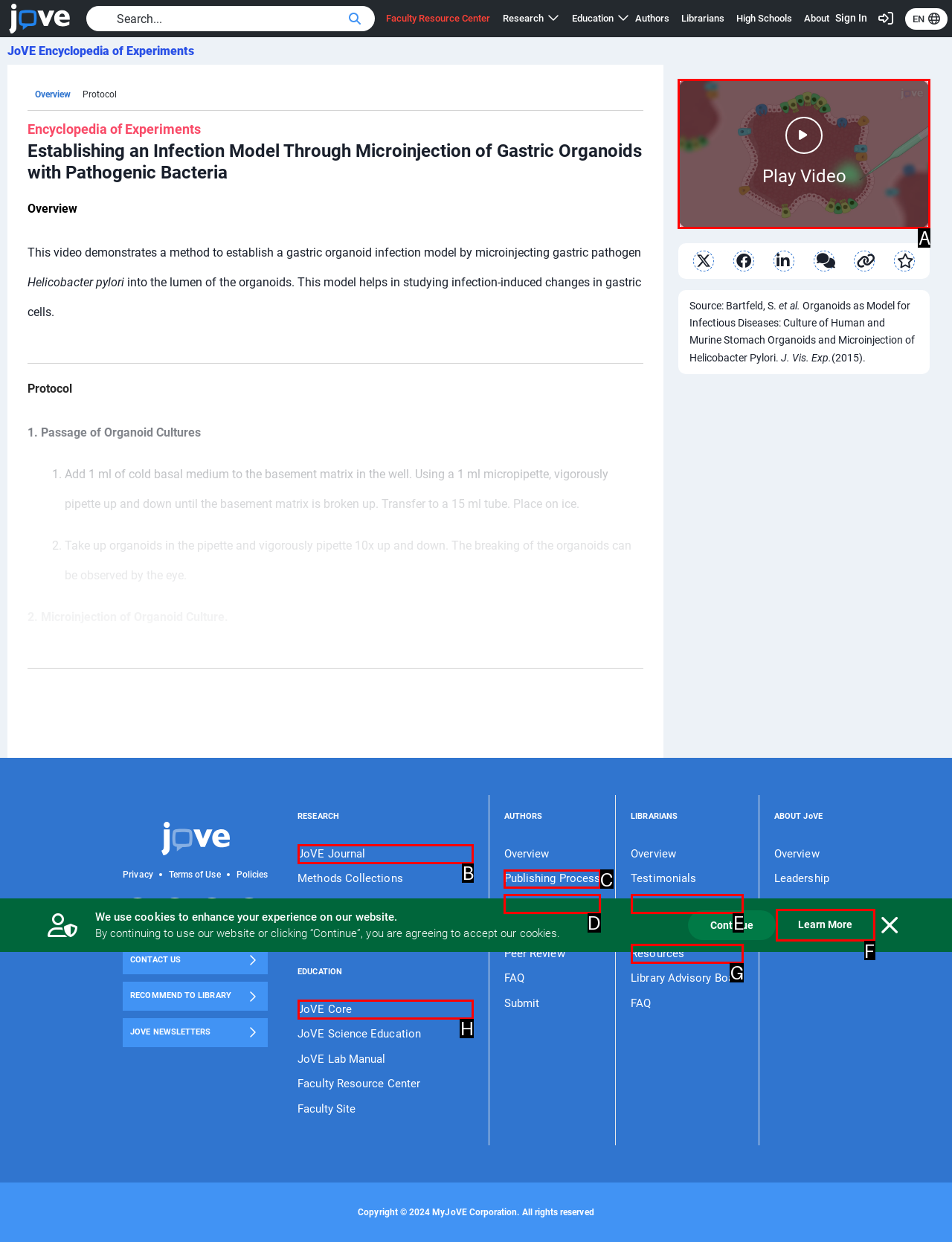Find the correct option to complete this instruction: Watch the video. Reply with the corresponding letter.

A